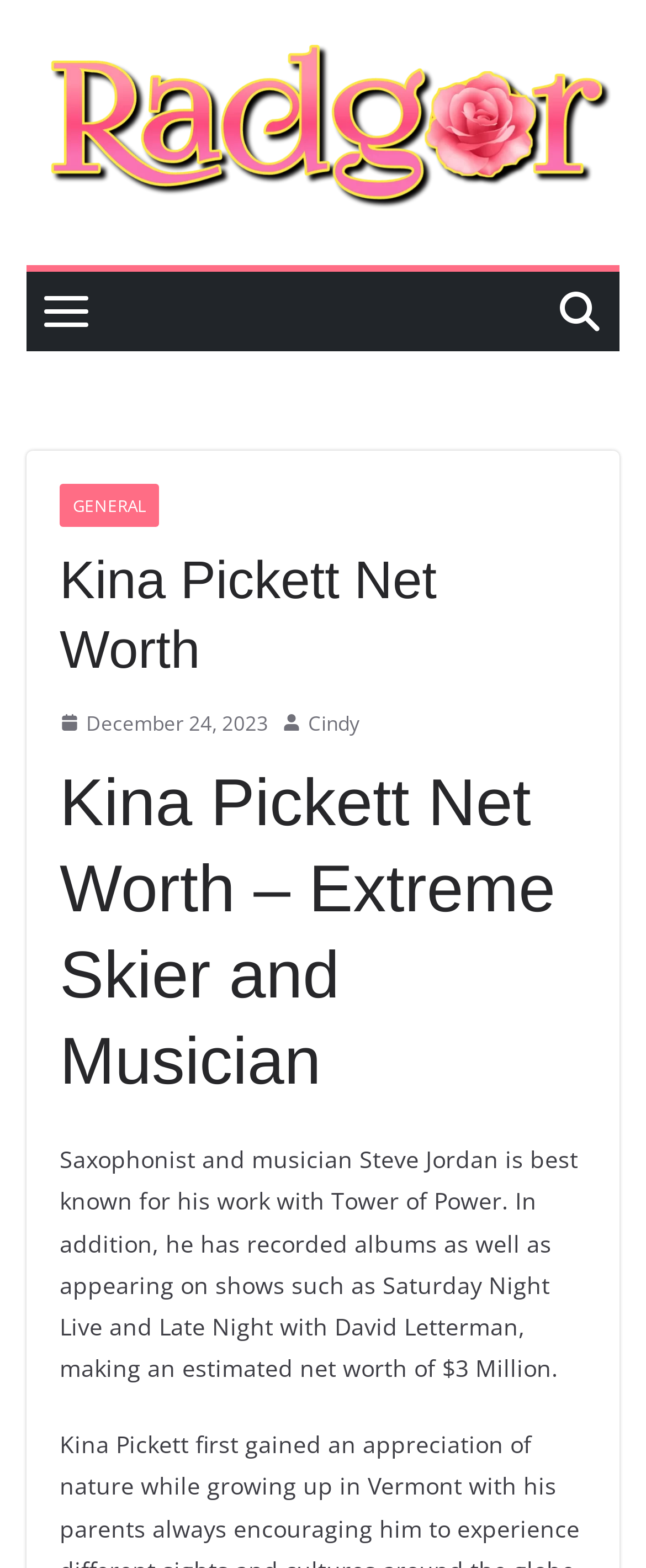Who is the musician mentioned in the article?
Please provide a comprehensive answer based on the contents of the image.

The article mentions a musician, and the text describes him as 'Saxophonist and musician Steve Jordan'. Therefore, the answer is Steve Jordan.